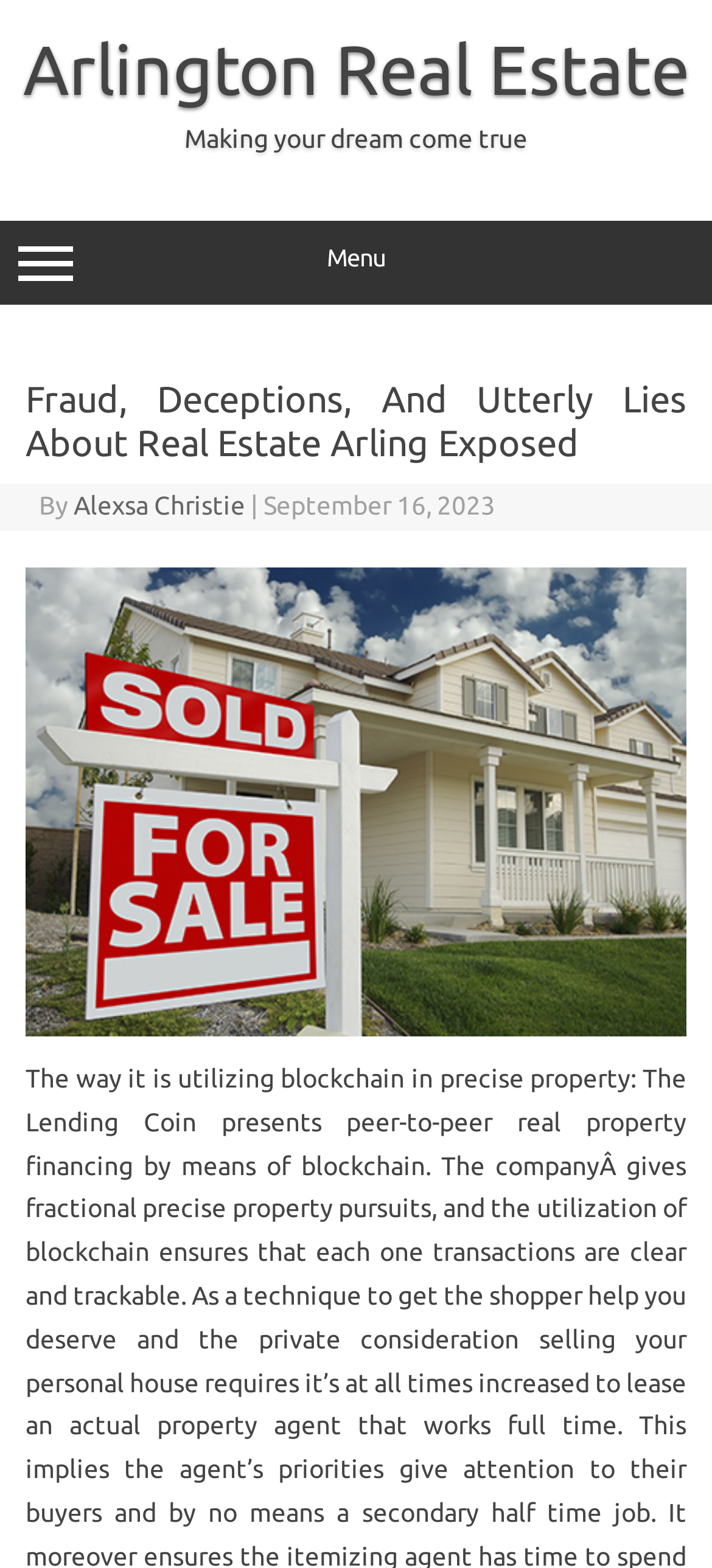What is the author of the article?
Refer to the image and give a detailed response to the question.

The author of the article can be found by looking at the header section of the webpage, where the author's name is mentioned alongside the date of publication. In this case, the author's name is Alexsa Christie.